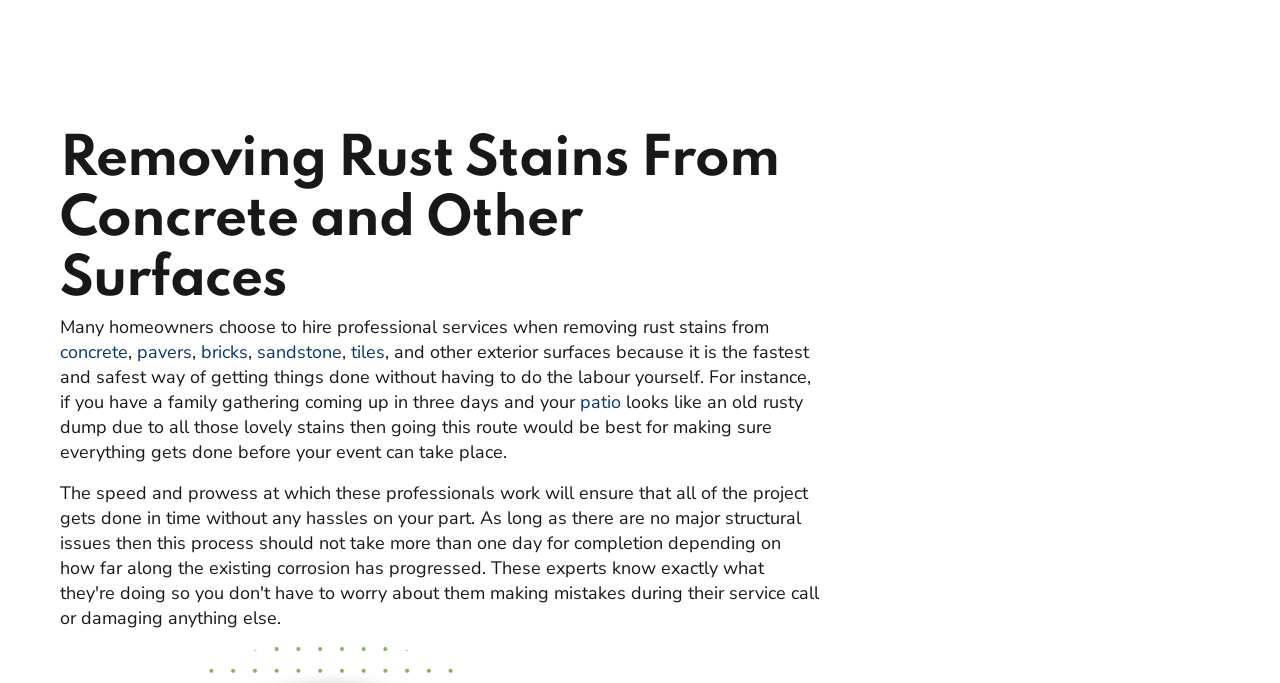What is the condition of the patio mentioned in the text?
Give a single word or phrase as your answer by examining the image.

old rusty dump